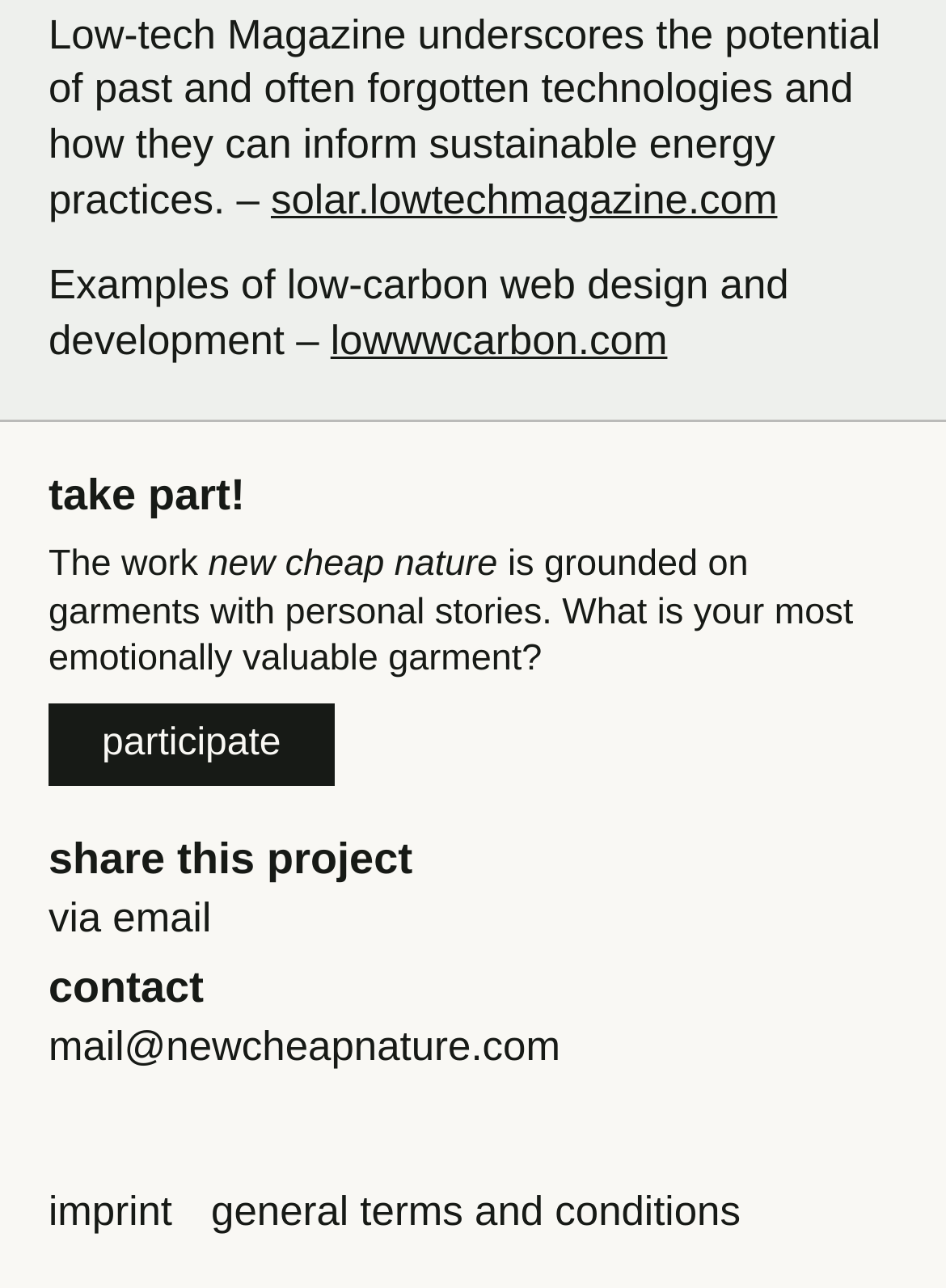What is the purpose of the 'take part!' section?
Please give a detailed answer to the question using the information shown in the image.

The 'take part!' section is accompanied by a link to 'participate' and a question about the user's most emotionally valuable garment. This suggests that the purpose of this section is to encourage users to participate in the project, likely by sharing their own stories or experiences.